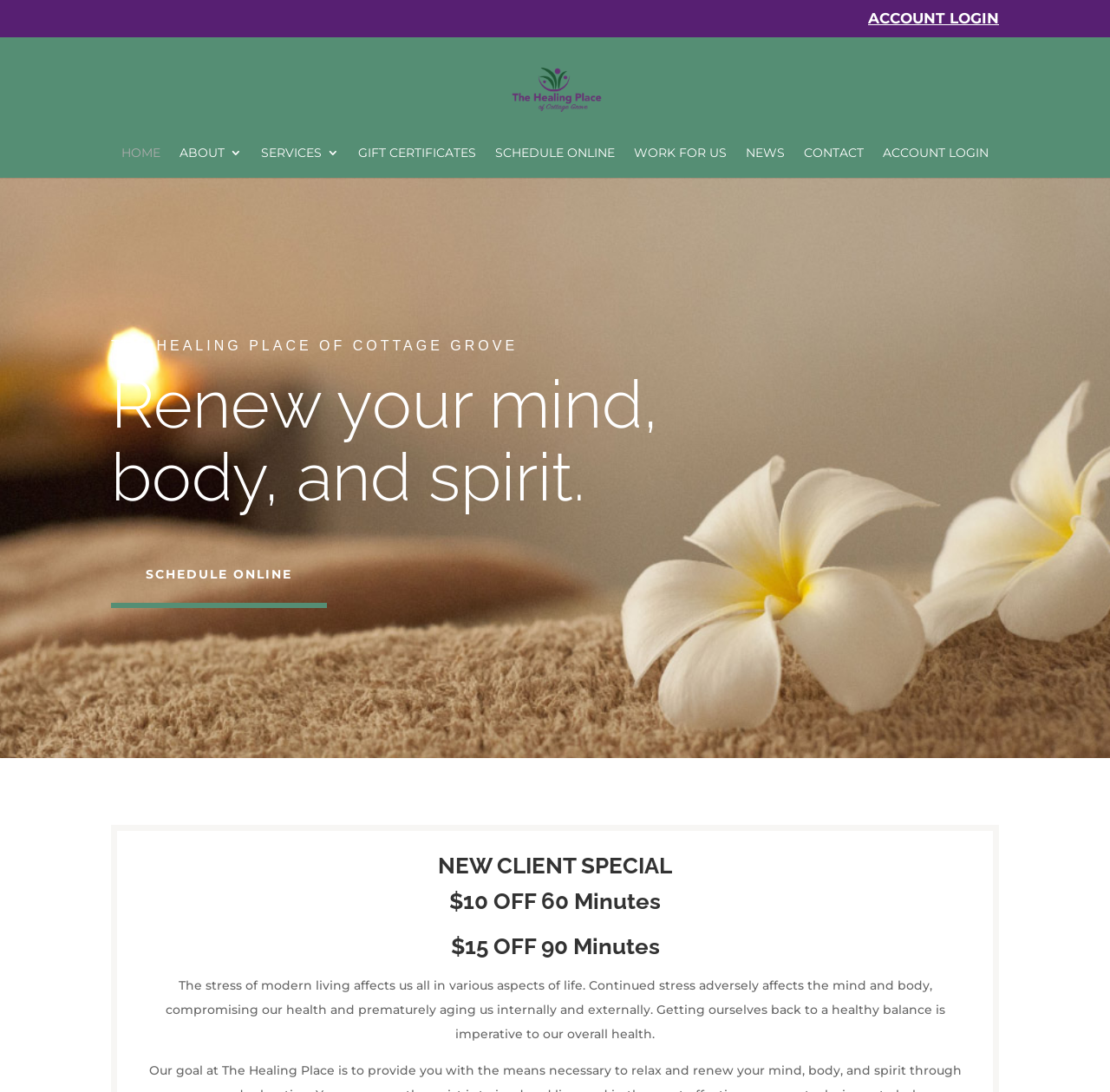Identify the bounding box coordinates of the region that should be clicked to execute the following instruction: "visit the HOME page".

[0.109, 0.134, 0.145, 0.162]